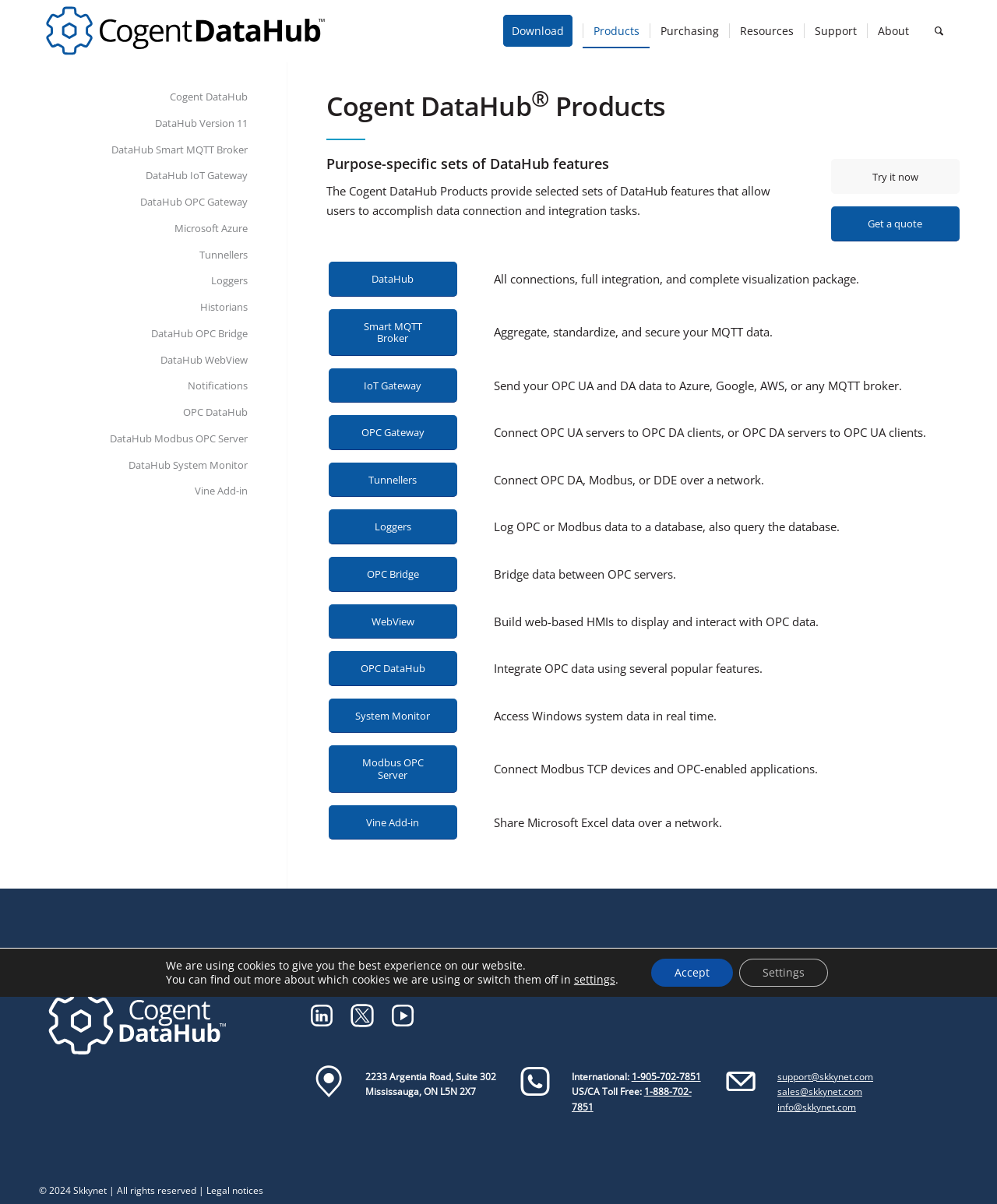Select the bounding box coordinates of the element I need to click to carry out the following instruction: "Learn more about the OPC Gateway product".

[0.329, 0.345, 0.458, 0.374]